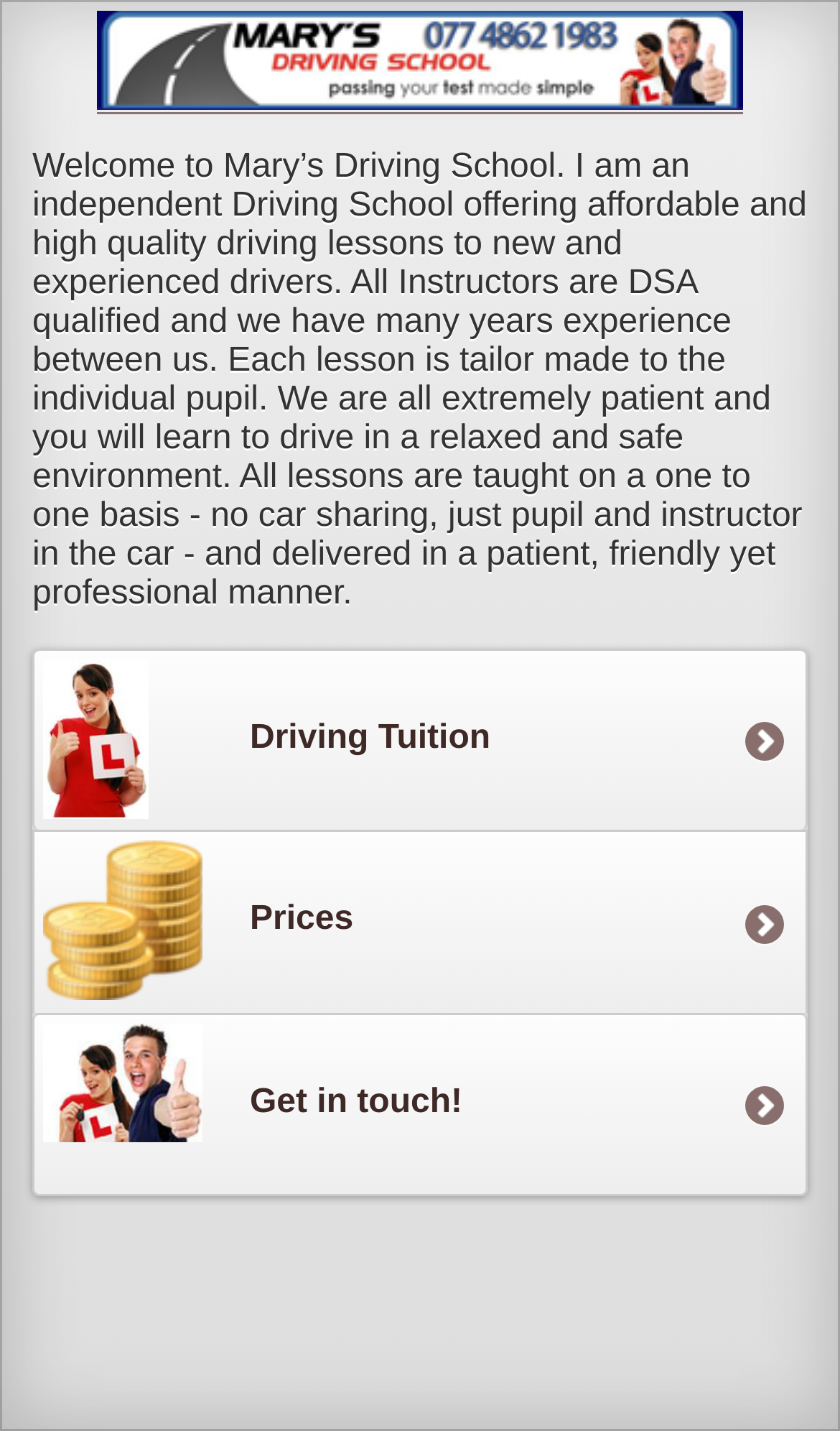What type of school is Mary's?
Please answer the question with a detailed and comprehensive explanation.

Based on the webpage content, specifically the StaticText element, it is clear that Mary's is a driving school offering driving lessons to new and experienced drivers.